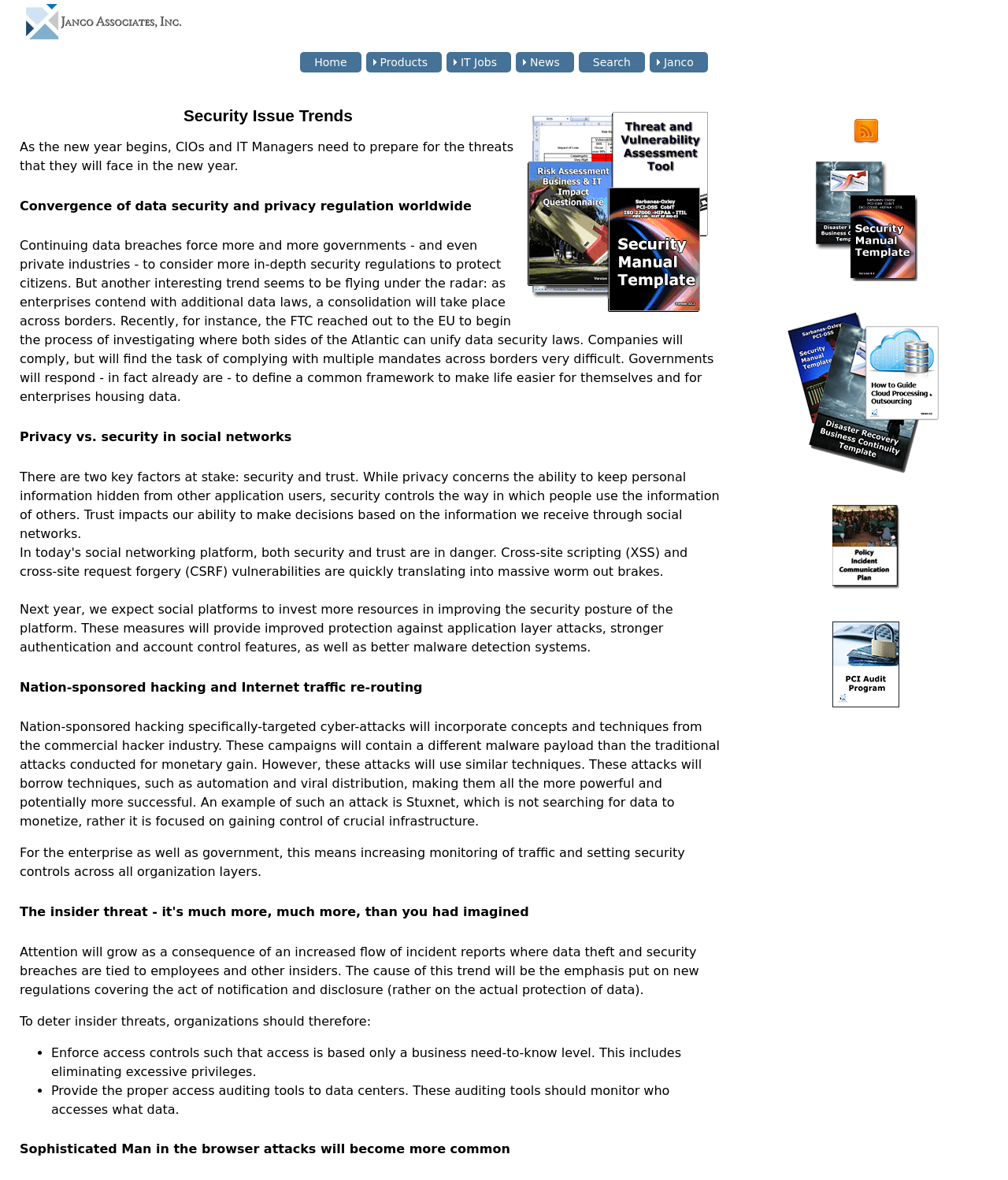Create a detailed summary of the webpage's content and design.

The webpage is titled "Security Issue Trends" and appears to be a collection of articles or news stories related to security issues in the IT industry. At the top of the page, there is a navigation menu with seven items: "Home", "Products", "IT Jobs", "News", "Search", and "Janco". Below the navigation menu, there is a heading that reads "Security Manual Security Issue Trends" with an image to the right.

The main content of the page is divided into six sections, each with a heading and a block of text. The sections are titled "Convergence of data security and privacy regulation worldwide", "Privacy vs. security in social networks", "Nation-sponsored hacking and Internet traffic re-routing", "The insider threat - it's much more, much more, than you had imagined", and "Sophisticated Man in the browser attacks will become more common". Each section discusses a specific security issue trend, with the text providing more information and insights into the topic.

Throughout the page, there are several links and images, including a link to a "Security job descriptions infrastructure cio salary survey" at the top of the page, and several links to related topics such as "Disaster Recovery Security", "Cloud DRP Security", "Incident Communication Policy", and "Security Audit Program" at the bottom of the page. Each of these links has an accompanying image.